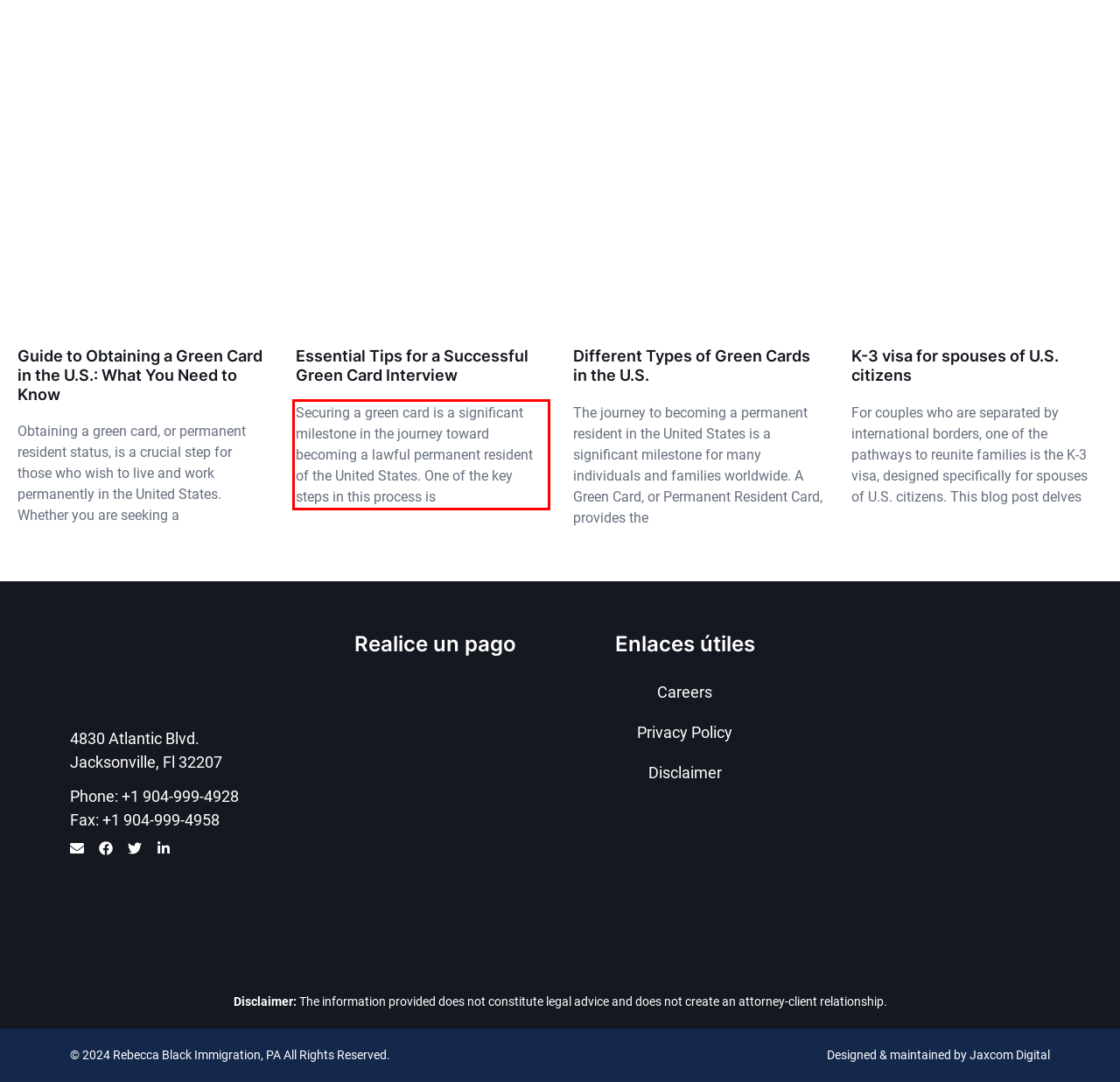Using OCR, extract the text content found within the red bounding box in the given webpage screenshot.

Securing a green card is a significant milestone in the journey toward becoming a lawful permanent resident of the United States. One of the key steps in this process is